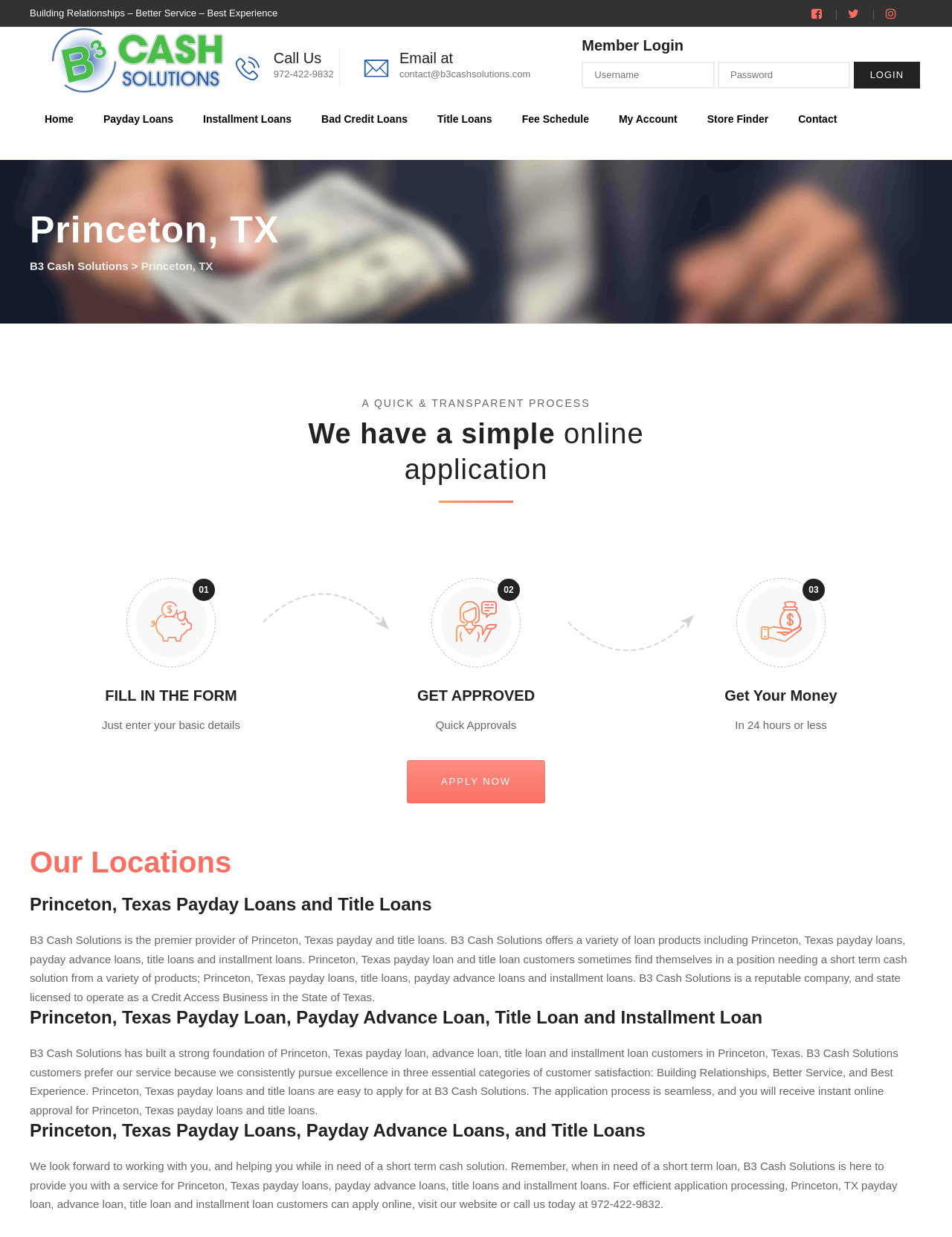Respond to the following query with just one word or a short phrase: 
What is the phone number to call for payday loans?

972-422-9832